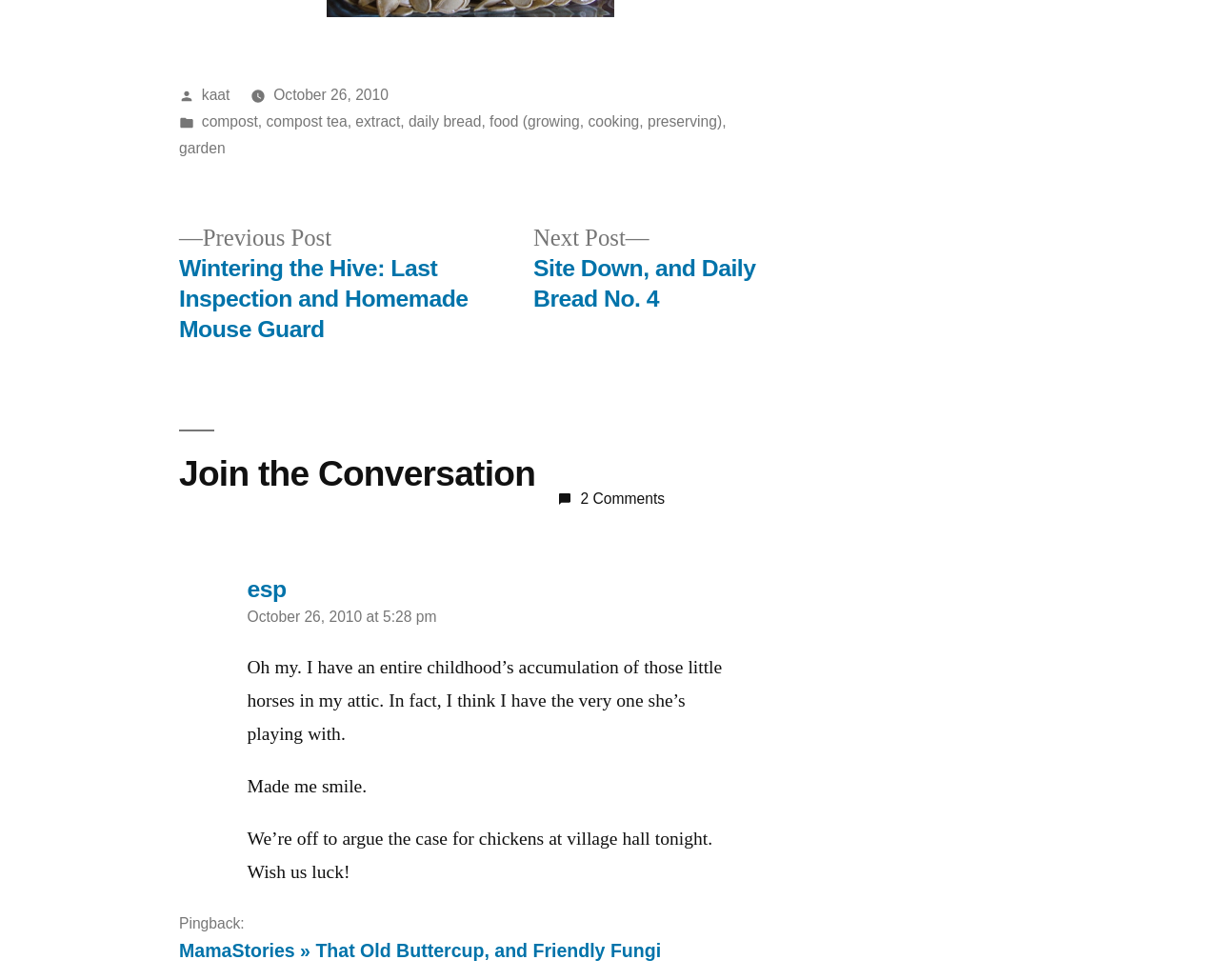Using the format (top-left x, top-left y, bottom-right x, bottom-right y), provide the bounding box coordinates for the described UI element. All values should be floating point numbers between 0 and 1: daily bread

[0.335, 0.115, 0.395, 0.132]